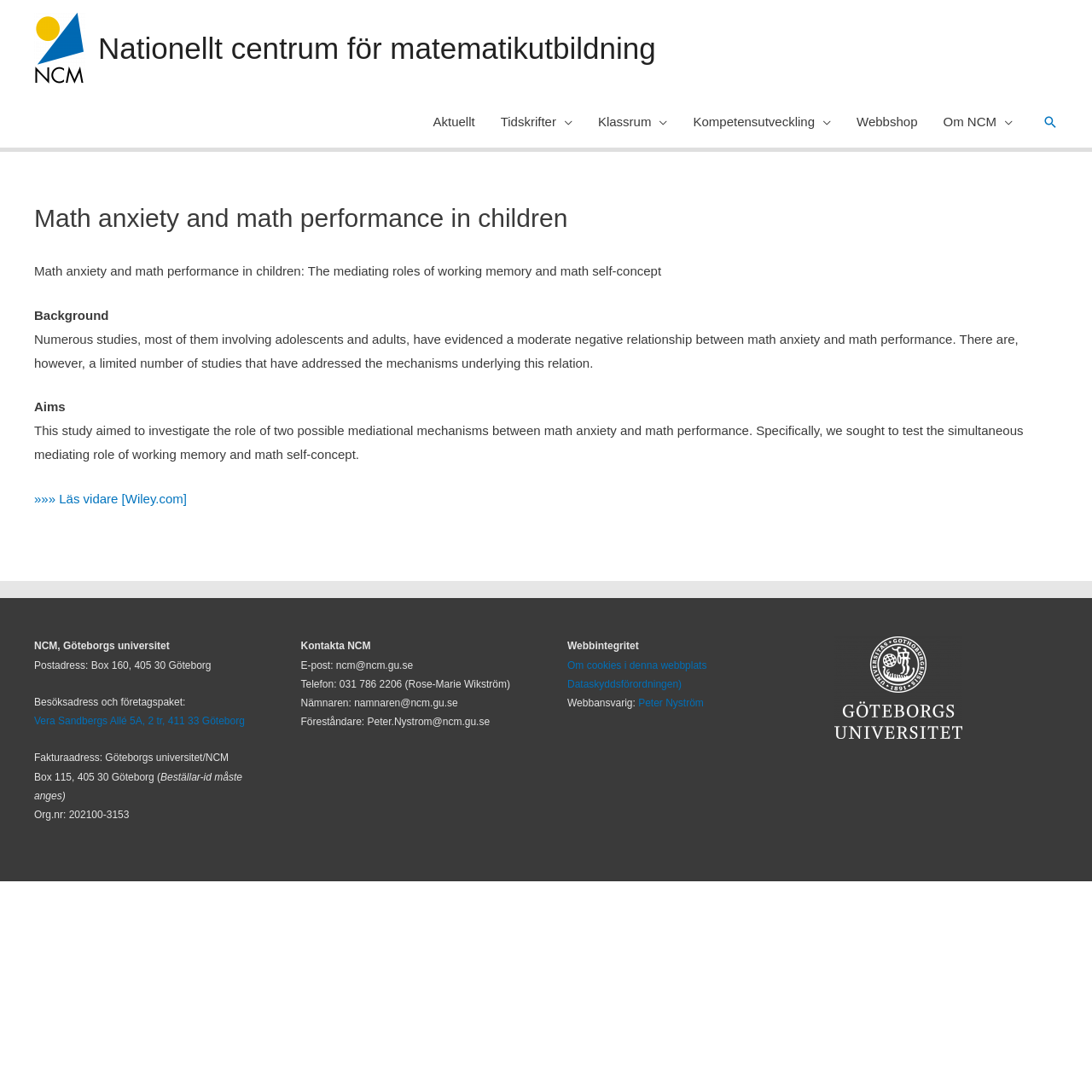Describe the entire webpage, focusing on both content and design.

This webpage is about a research study on math anxiety and math performance in children. At the top, there is a logo and a link to "Nationellt centrum för matematikutbildning" (National Center for Mathematics Education) on the left side, and a navigation menu on the right side with links to "Aktuellt" (News), "Tidskrifter" (Journals), "Klassrum" (Classroom), "Kompetensutveckling" (Competence Development), "Webbshop" (Webshop), and "Om NCM" (About NCM).

Below the navigation menu, there is a main content area with an article about the research study. The article has a heading "Math anxiety and math performance in children" and a subheading "The mediating roles of working memory and math self-concept". The text explains the background of the study, its aims, and its methodology. There is also a link to read more about the study on Wiley.com.

At the bottom of the page, there is a footer area with four columns of information. The first column has contact information for NCM, including address, phone number, and email. The second column has links to contact NCM, including email addresses for specific staff members. The third column has links to information about web integrity, cookies, and data protection. The fourth column has a link to the webmaster's contact information.